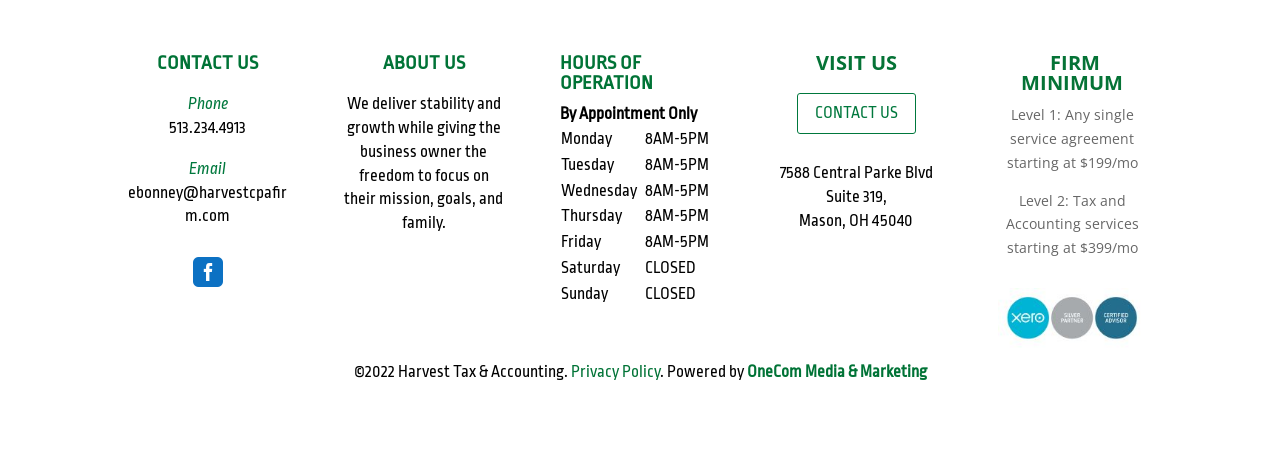Predict the bounding box for the UI component with the following description: "".

[0.151, 0.588, 0.174, 0.629]